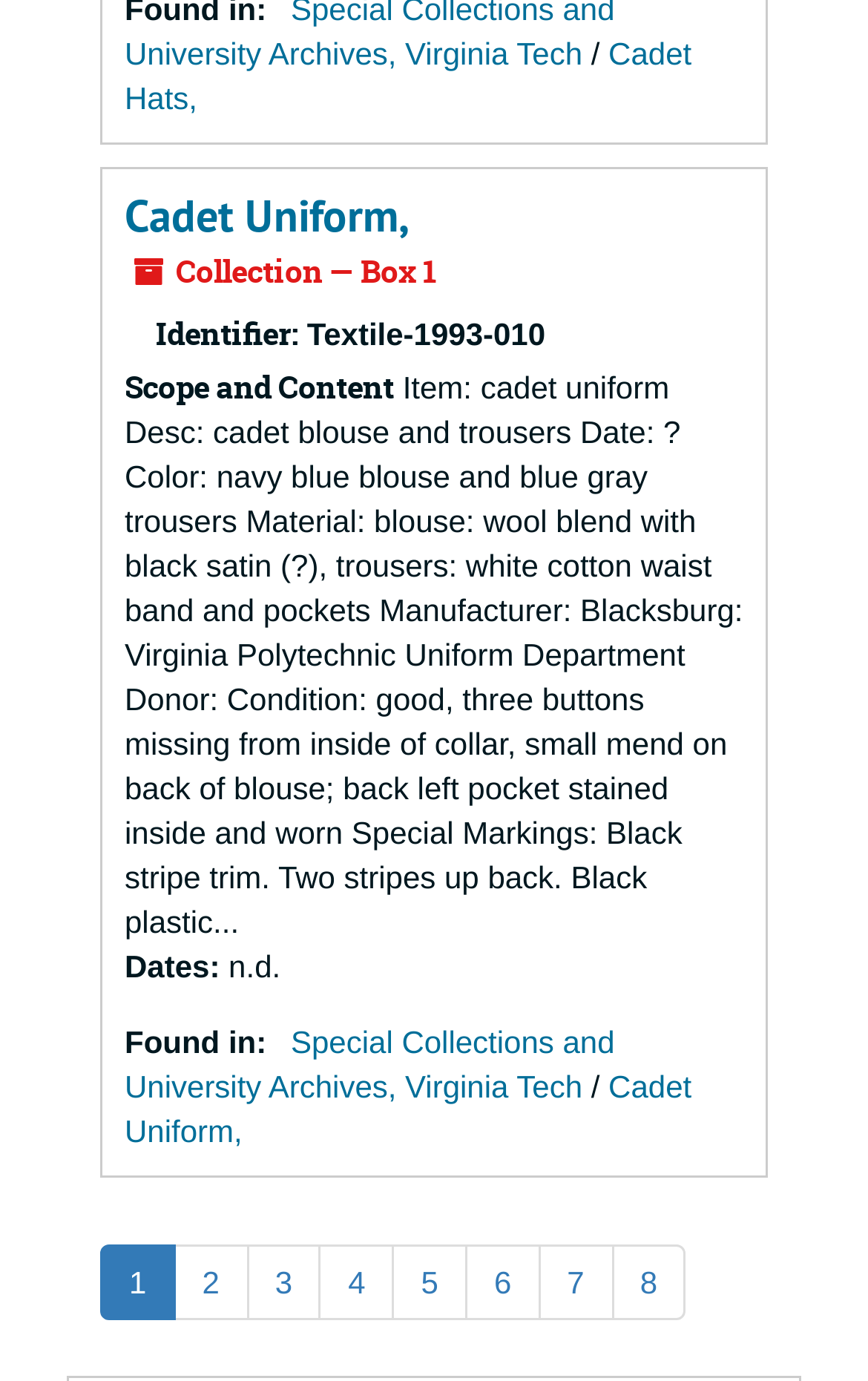Identify the coordinates of the bounding box for the element that must be clicked to accomplish the instruction: "View Cadet Uniform details".

[0.144, 0.135, 0.472, 0.177]